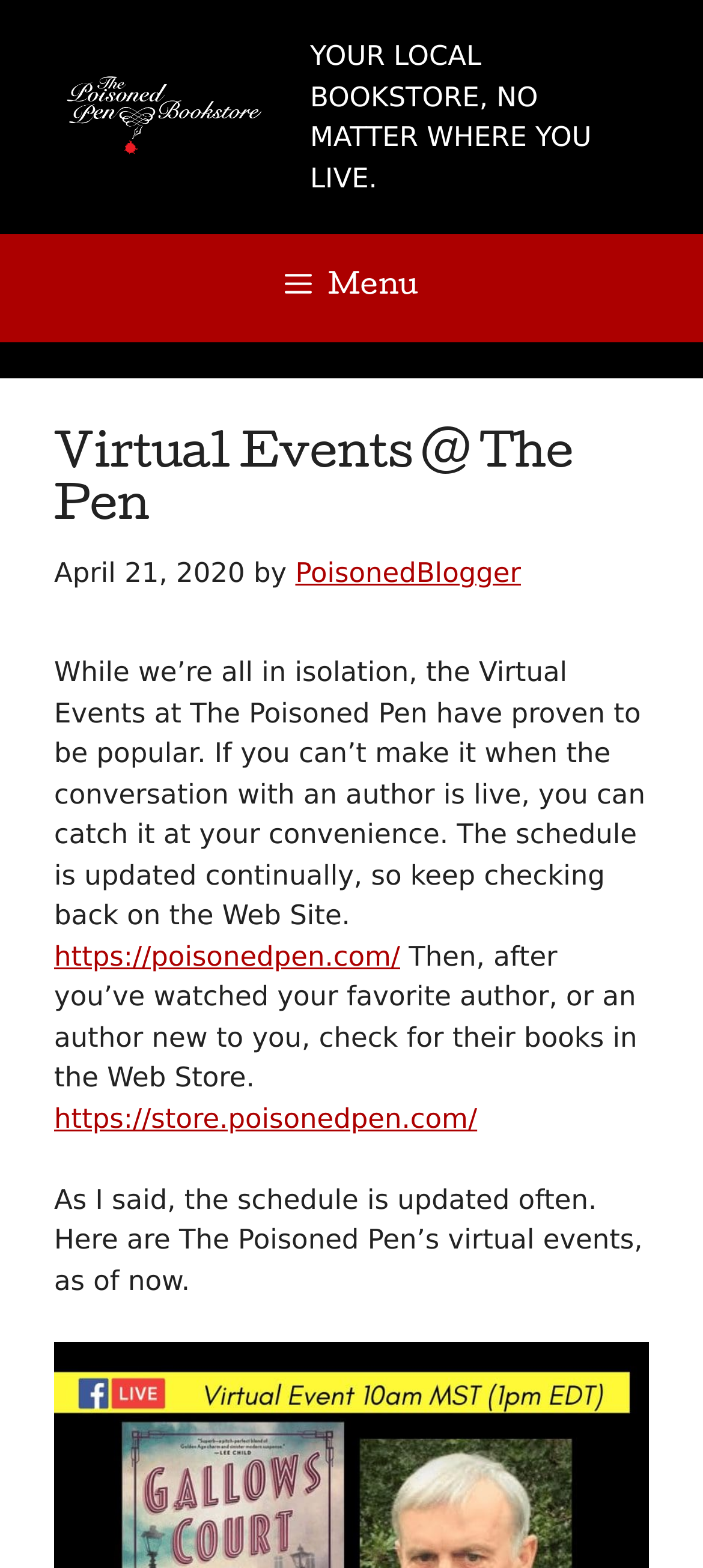Reply to the question below using a single word or brief phrase:
Where can users find books by authors featured in virtual events?

The Web Store